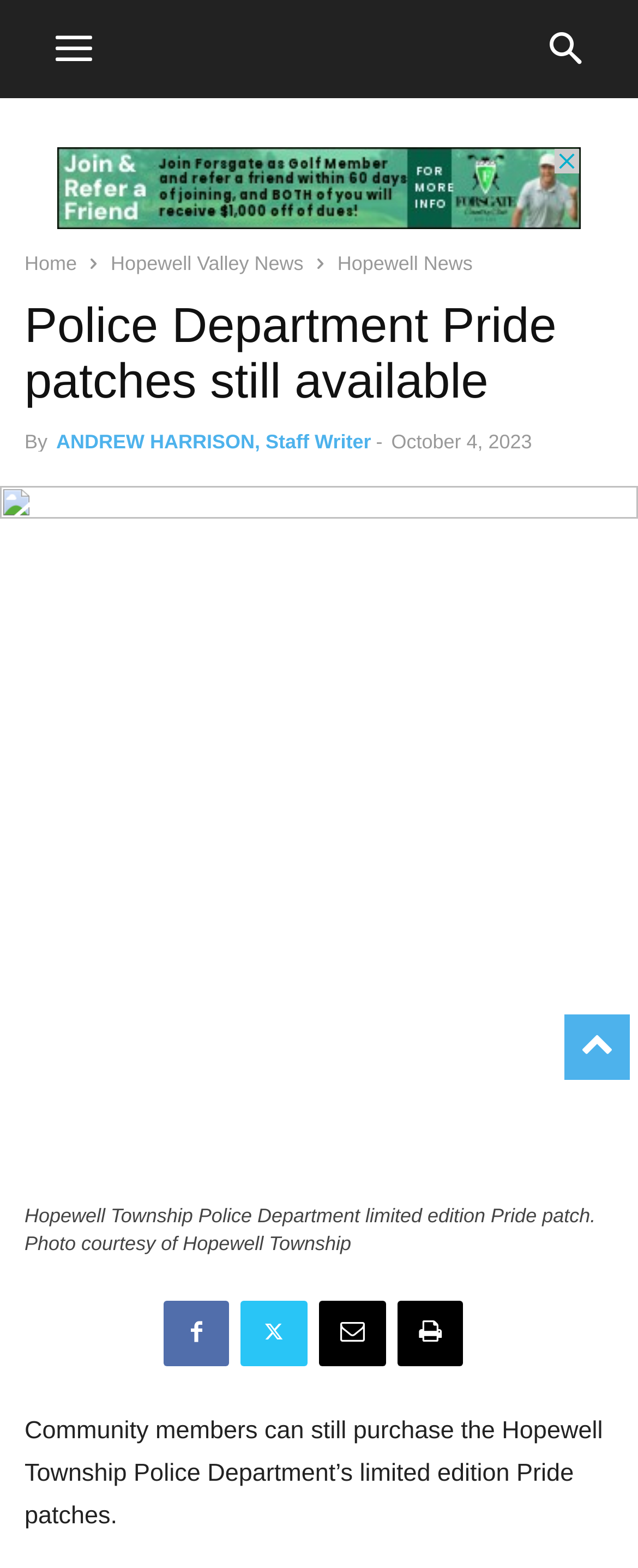Locate the bounding box of the UI element described in the following text: "Hopewell Valley News".

[0.174, 0.161, 0.476, 0.175]